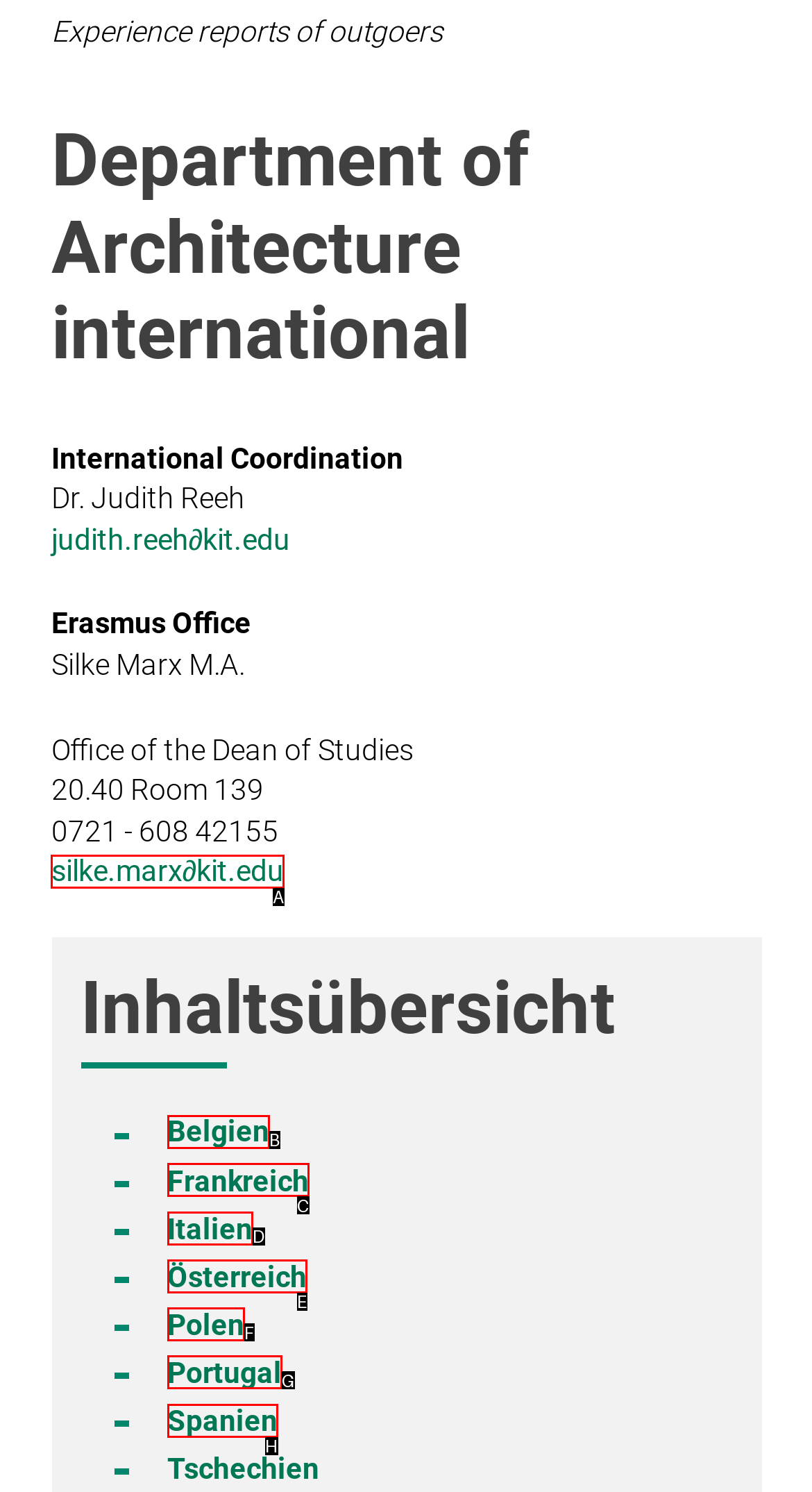Using the provided description: Polen, select the HTML element that corresponds to it. Indicate your choice with the option's letter.

F